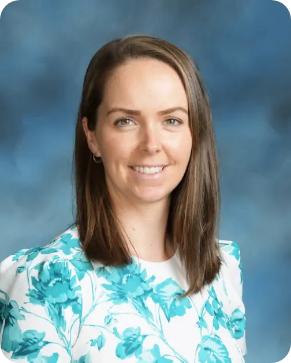Please reply with a single word or brief phrase to the question: 
What is the atmosphere of the portrait?

Professional yet inviting